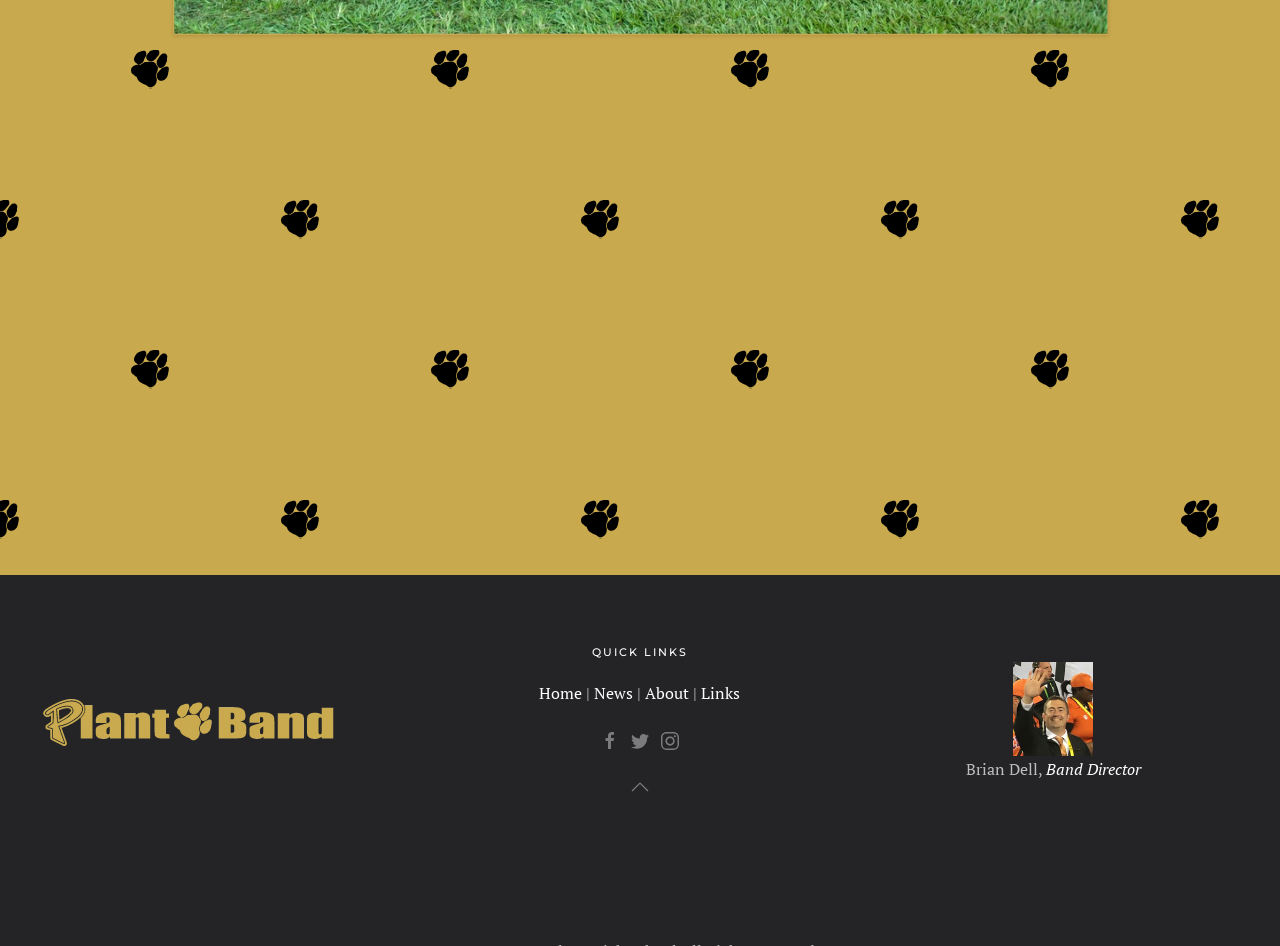Given the element description aria-label="Back to top", predict the bounding box coordinates for the UI element in the webpage screenshot. The format should be (top-left x, top-left y, bottom-right x, bottom-right y), and the values should be between 0 and 1.

[0.489, 0.822, 0.511, 0.843]